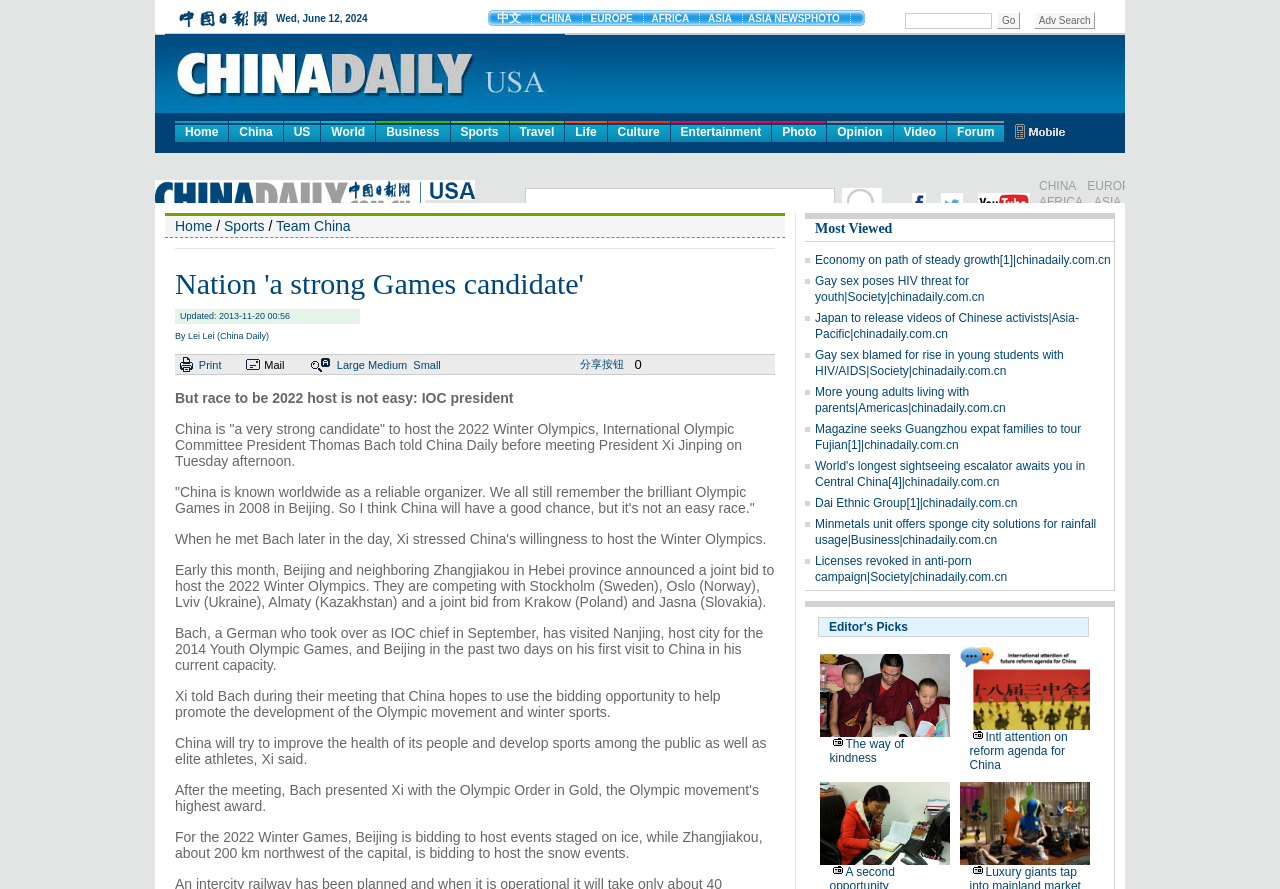Please answer the following question using a single word or phrase: 
Who did IOC President Thomas Bach meet on Tuesday afternoon?

President Xi Jinping